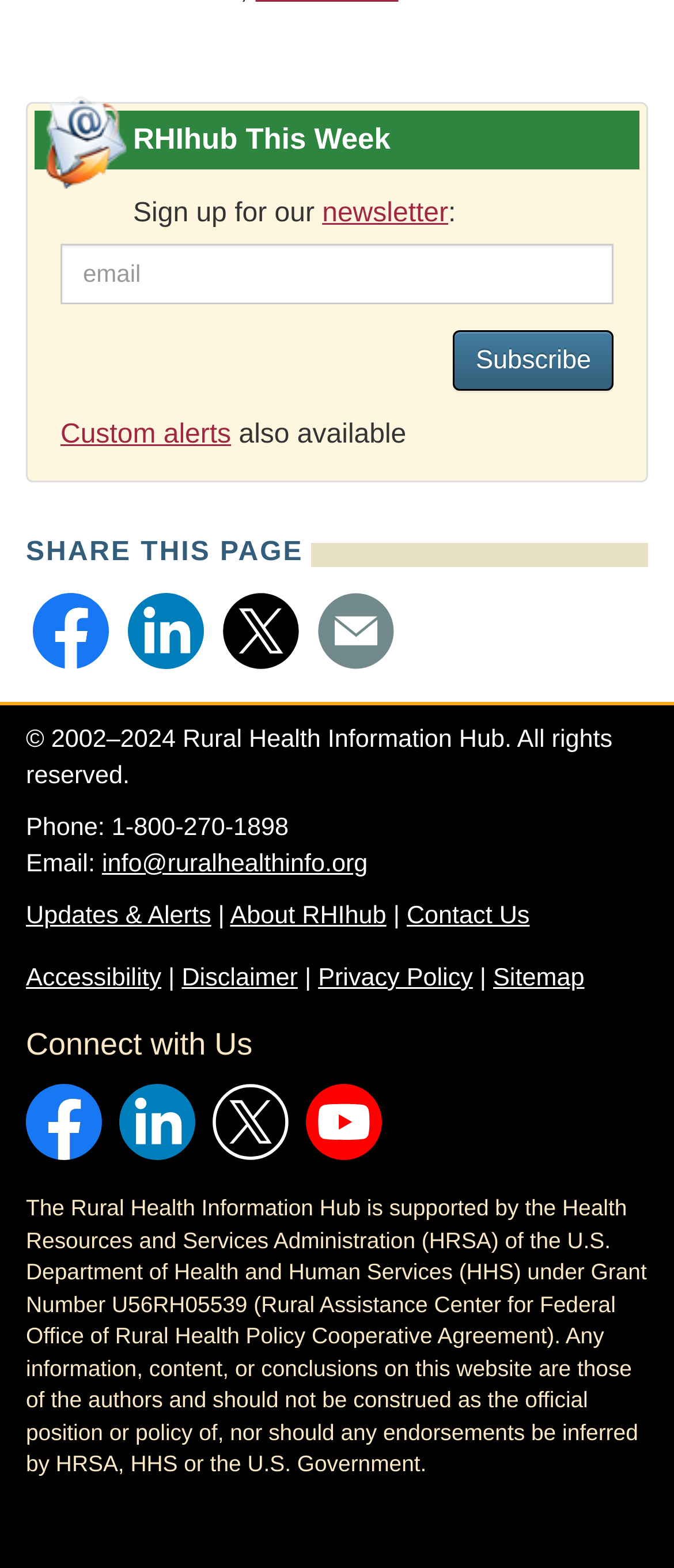Please find the bounding box coordinates of the section that needs to be clicked to achieve this instruction: "Contact Us".

[0.603, 0.576, 0.786, 0.594]